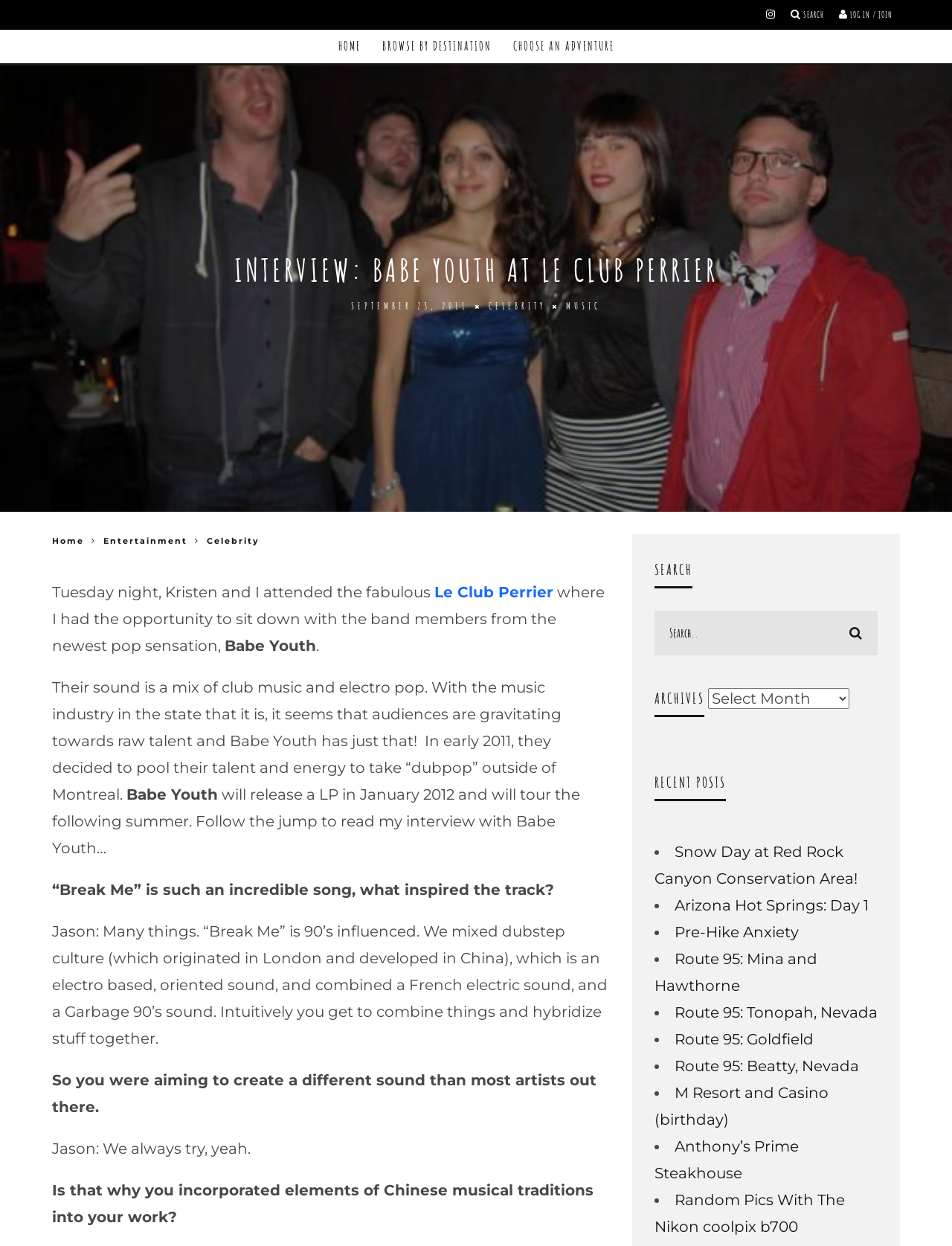What is the name of the band interviewed?
Respond with a short answer, either a single word or a phrase, based on the image.

Babe Youth